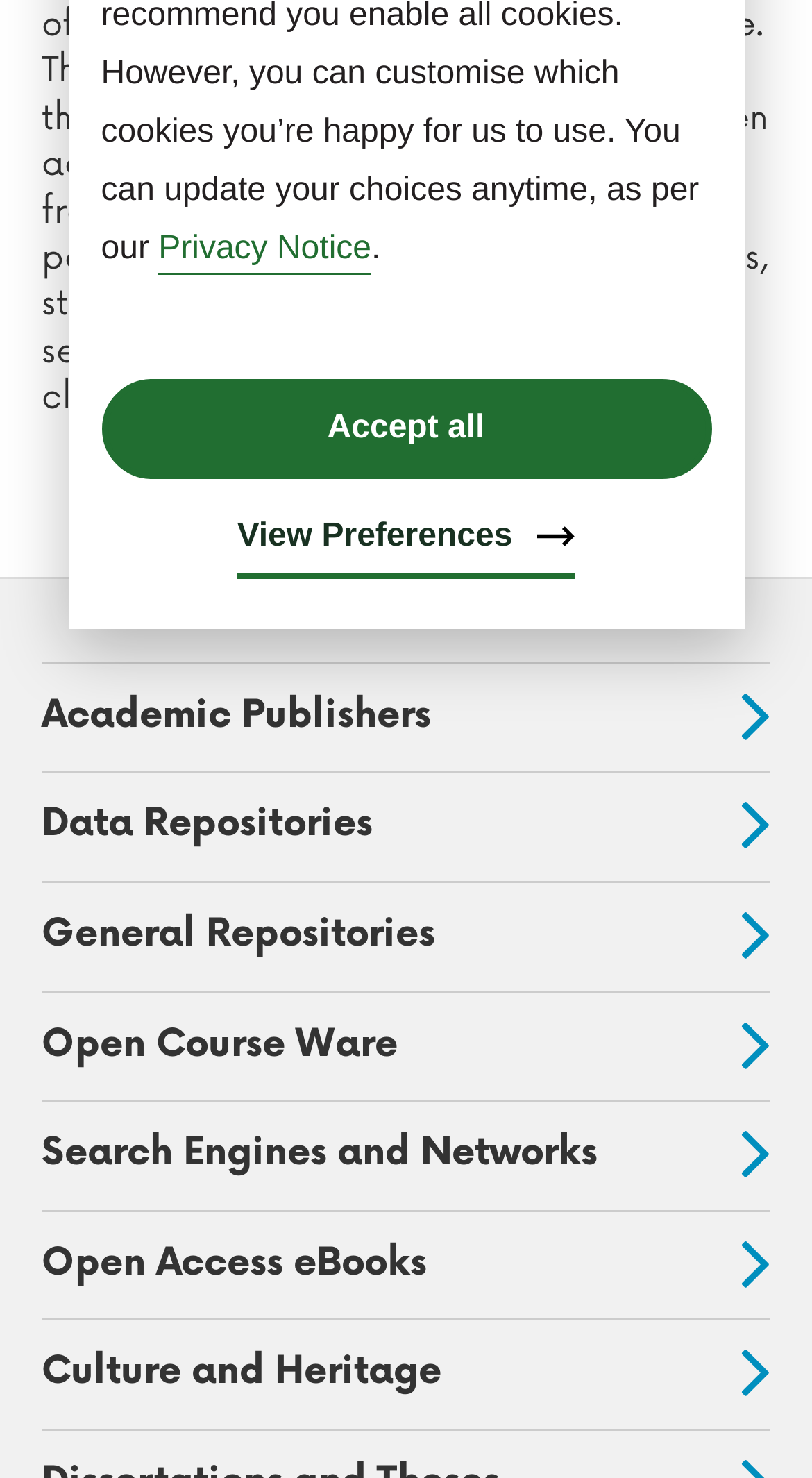Using the description "Open Access Aggregators", locate and provide the bounding box of the UI element.

[0.338, 0.192, 0.869, 0.22]